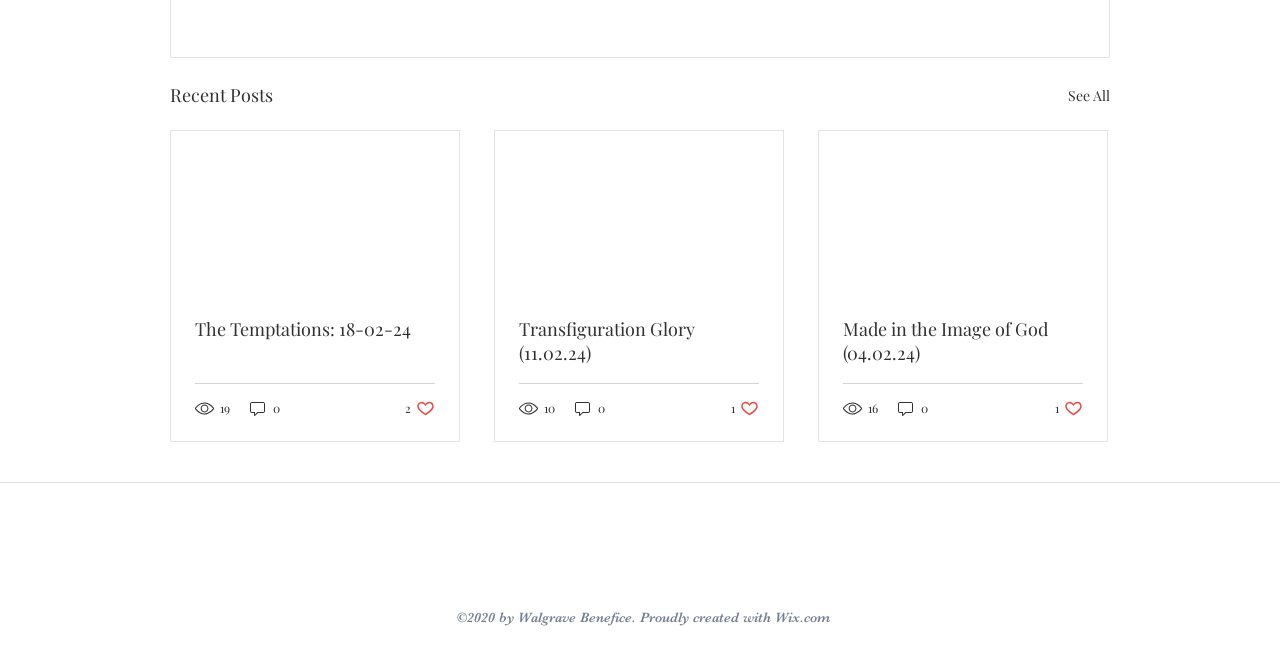Please identify the bounding box coordinates of the area that needs to be clicked to fulfill the following instruction: "View the post 'Made in the Image of God (04.02.24)'."

[0.659, 0.479, 0.846, 0.551]